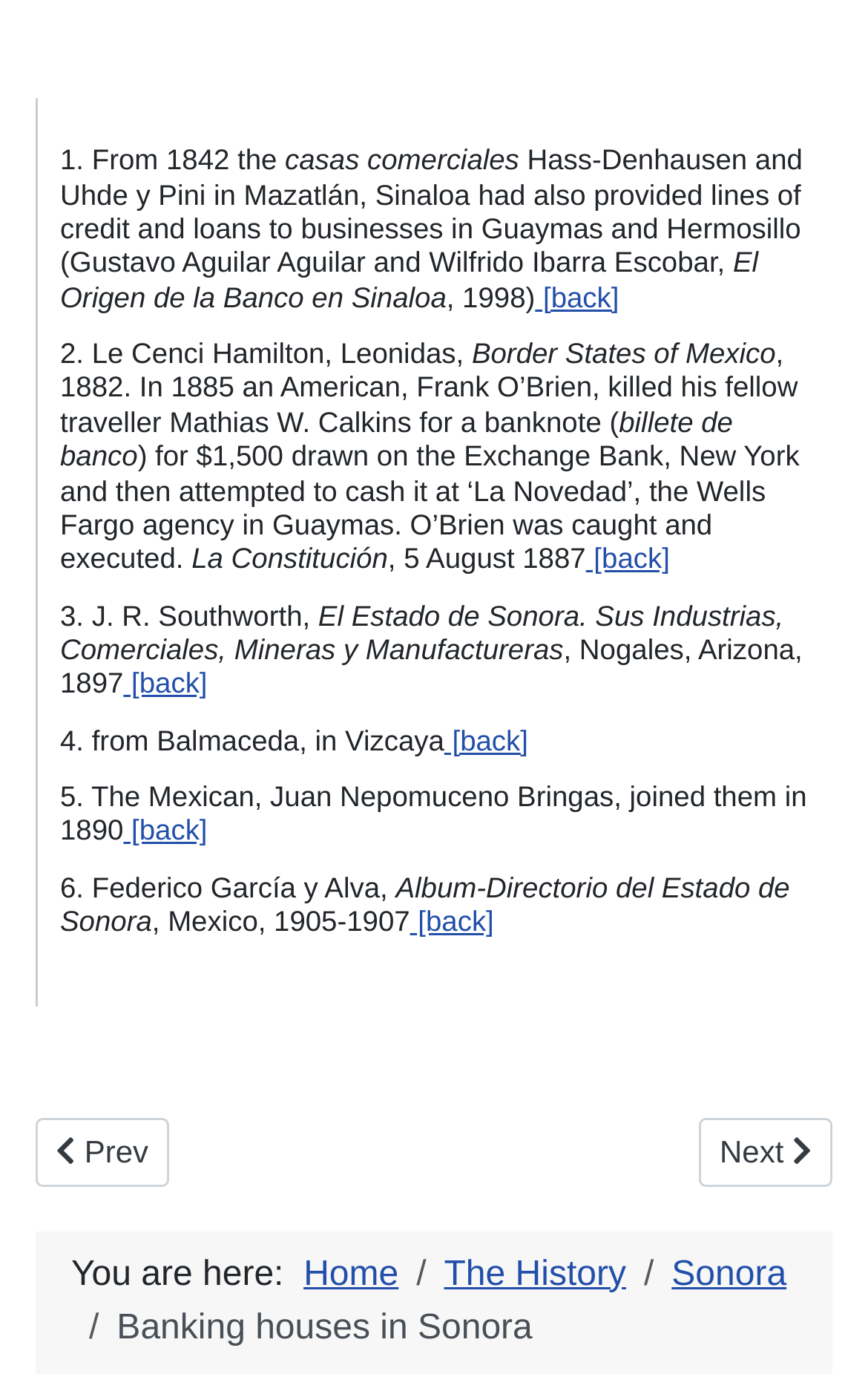Find the bounding box coordinates of the clickable region needed to perform the following instruction: "Discover how to create lipstick molds using mycelium". The coordinates should be provided as four float numbers between 0 and 1, i.e., [left, top, right, bottom].

None